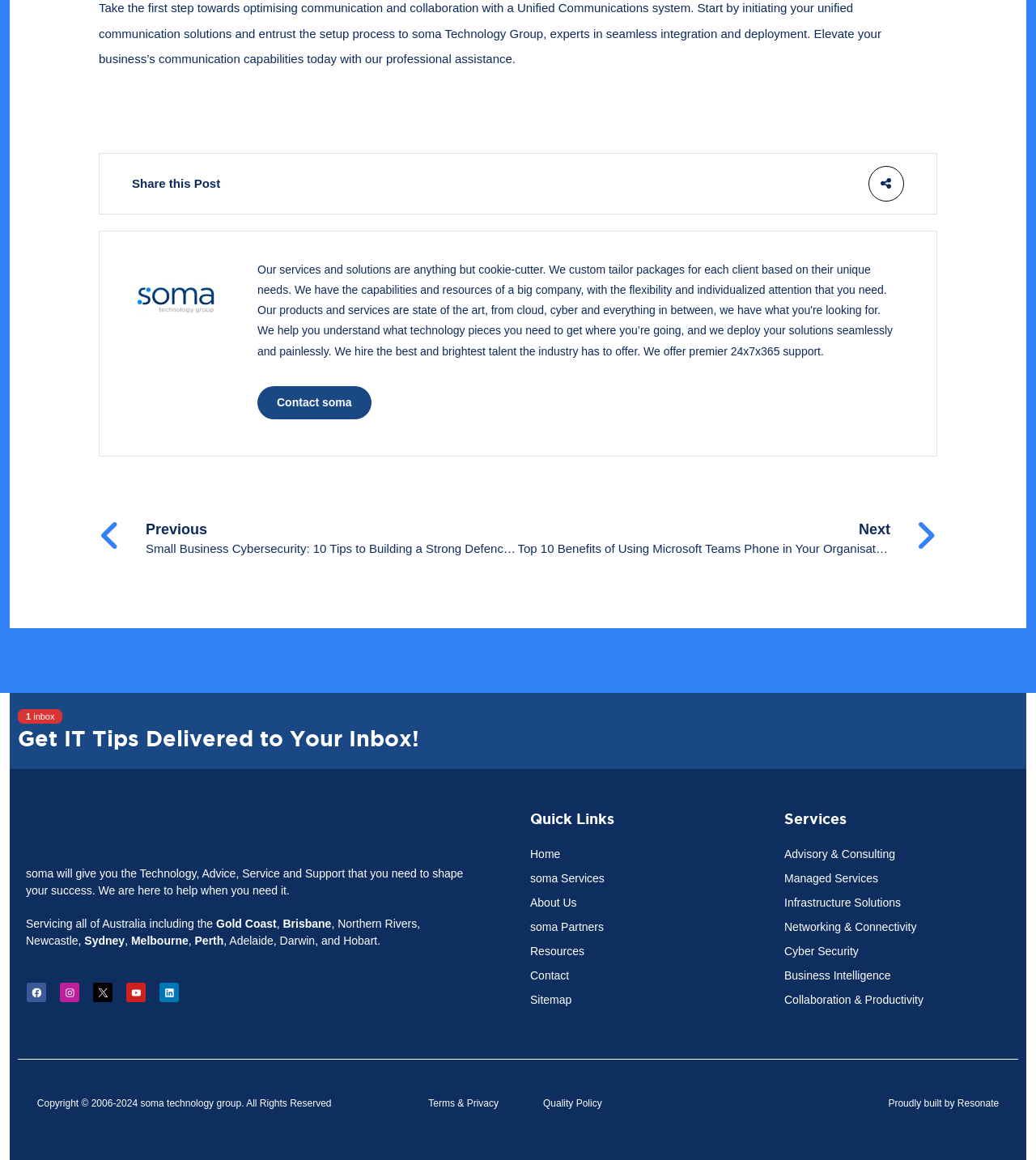Please determine the bounding box coordinates of the clickable area required to carry out the following instruction: "submit email". The coordinates must be four float numbers between 0 and 1, represented as [left, top, right, bottom].

None